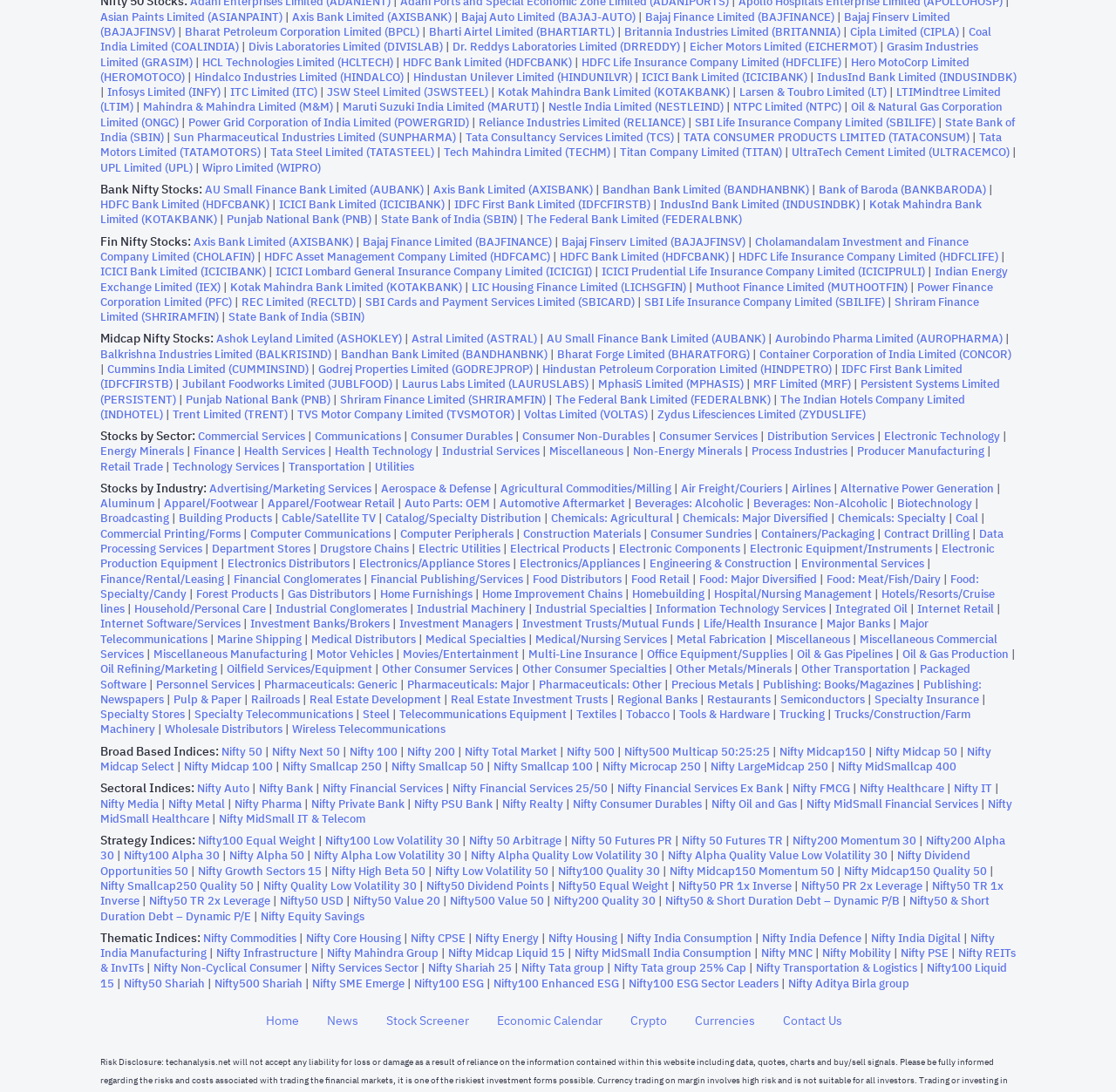What is the last stock listed?
Carefully examine the image and provide a detailed answer to the question.

The last stock listed is State Bank of India, which is indicated by the link 'State Bank of India (SBIN)' at the bottom of the webpage.